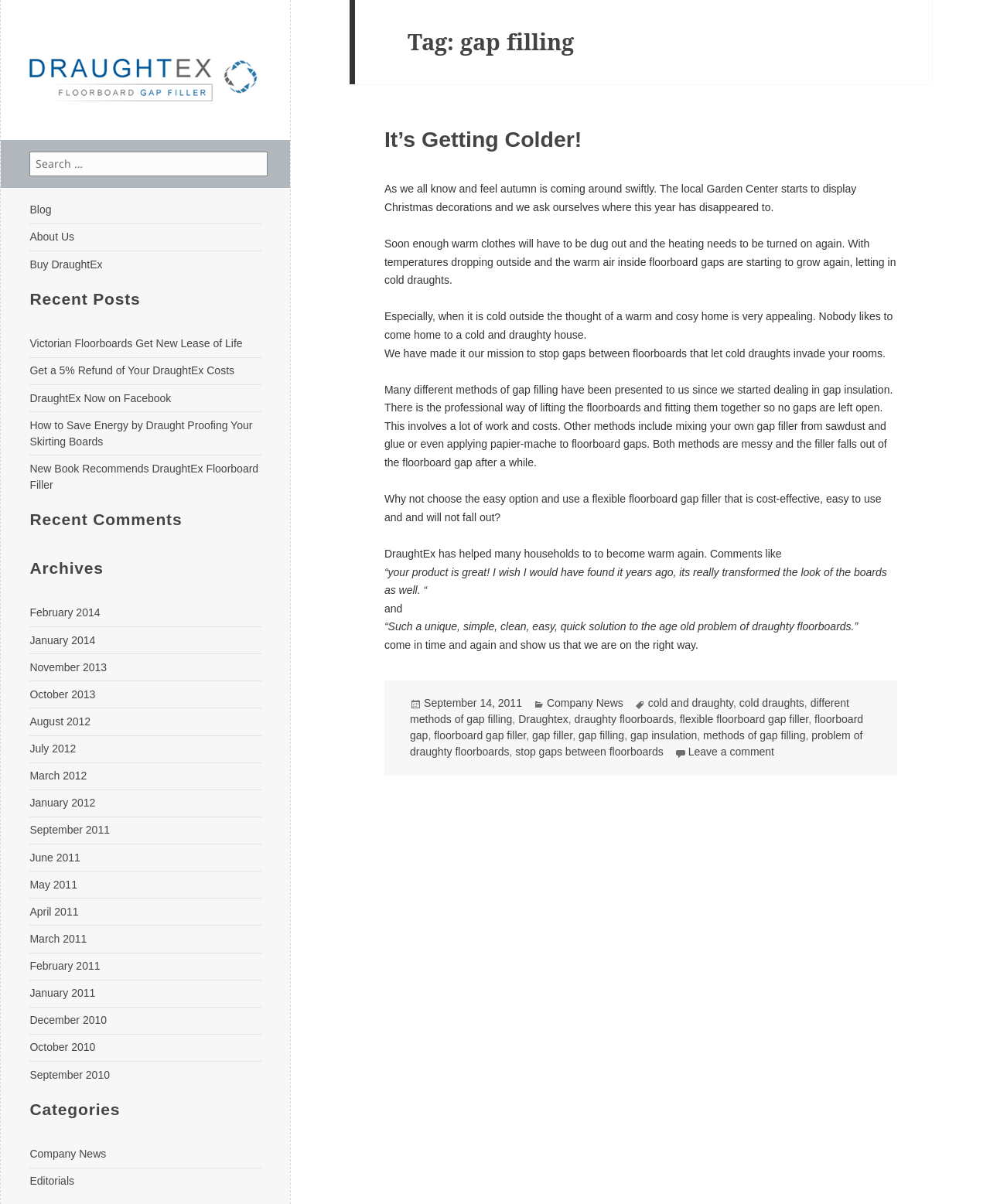What is the purpose of DraughtEx?
Answer the question using a single word or phrase, according to the image.

To stop gaps between floorboards